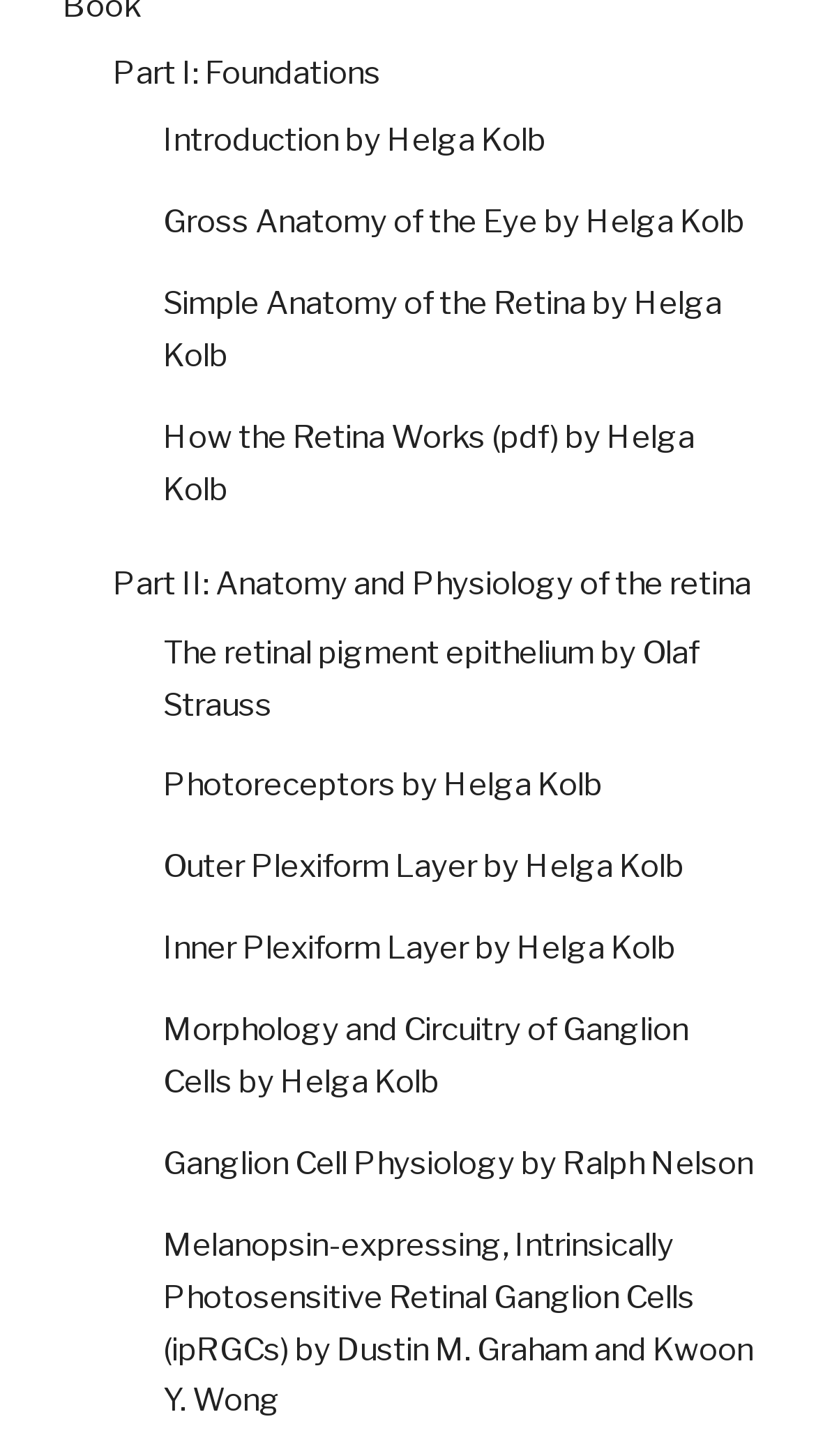Provide the bounding box coordinates for the UI element that is described as: "Part I: Foundations".

[0.138, 0.037, 0.467, 0.063]